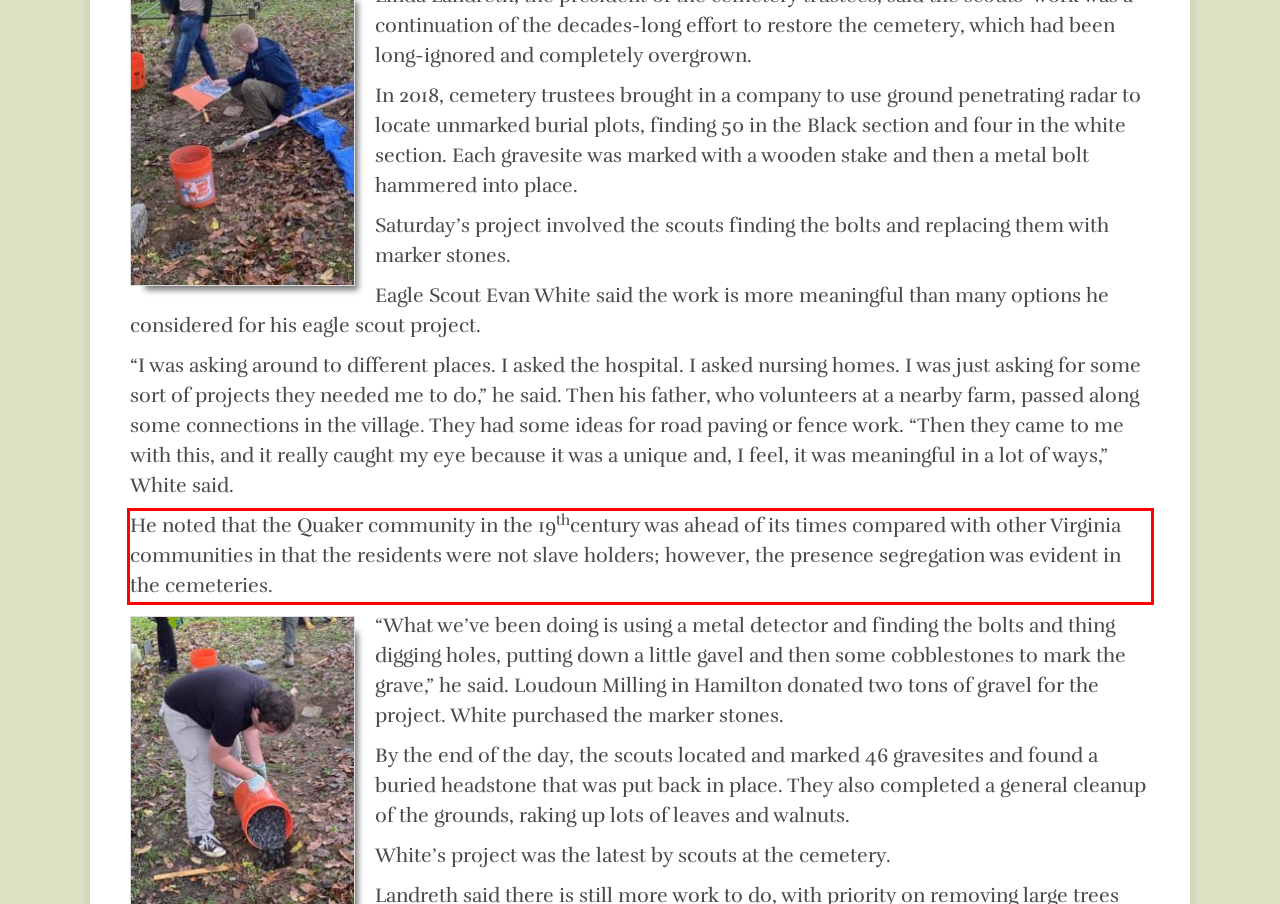Identify the red bounding box in the webpage screenshot and perform OCR to generate the text content enclosed.

He noted that the Quaker community in the 19thcentury was ahead of its times compared with other Virginia communities in that the residents were not slave holders; however, the presence segregation was evident in the cemeteries.